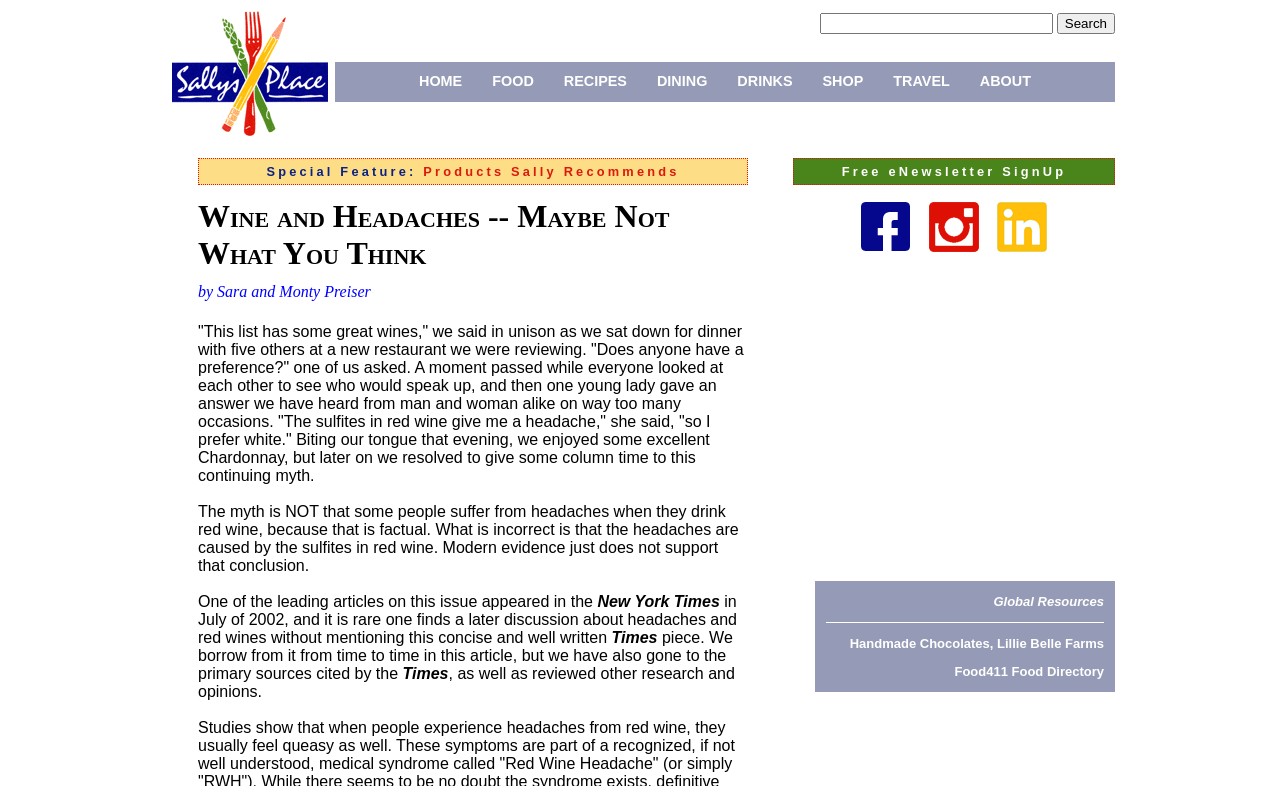Provide your answer in a single word or phrase: 
What is the purpose of the textbox?

Search